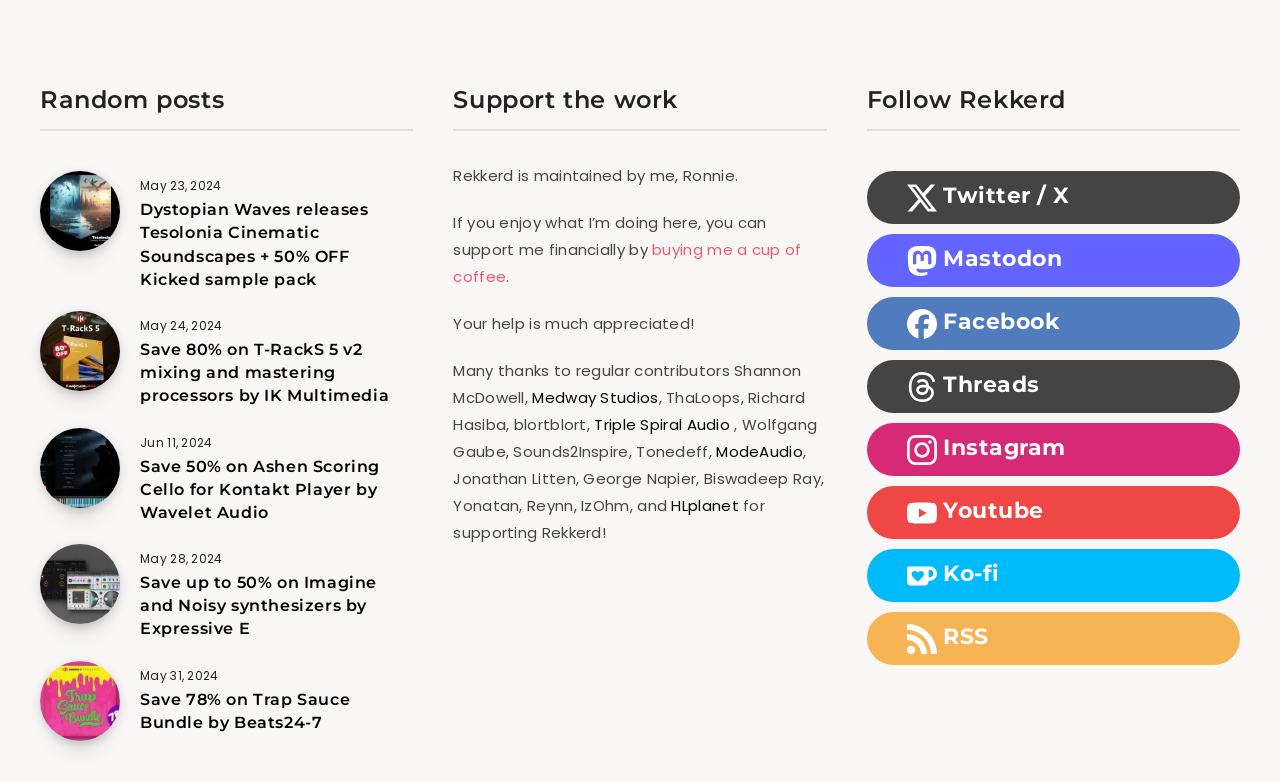What is the title of the first article?
Examine the image and give a concise answer in one word or a short phrase.

Dystopian Waves releases Tesolonia Cinematic Soundscapes + 50% OFF Kicked sample pack